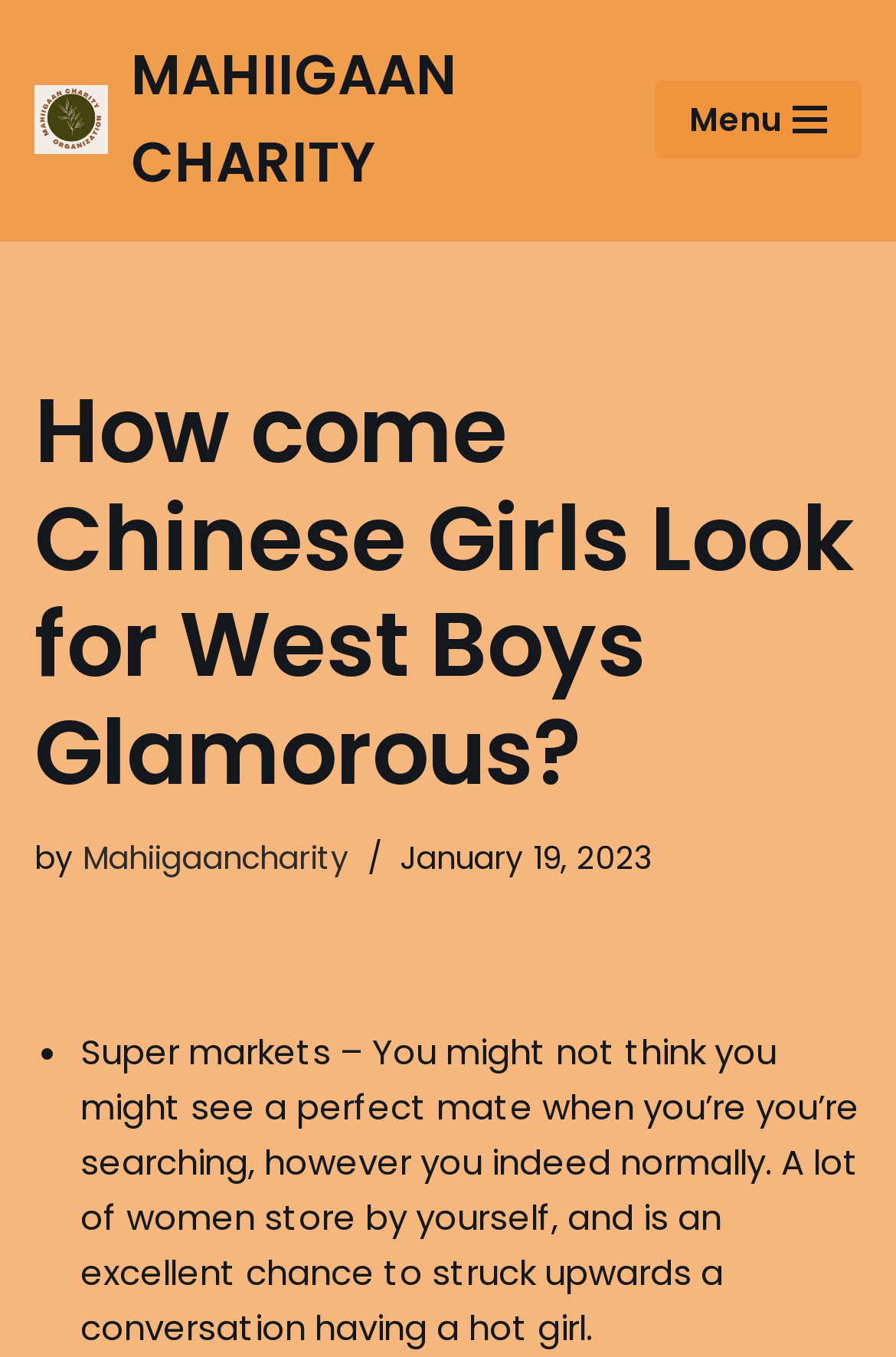Answer the question in one word or a short phrase:
What is the name of the charity?

MAHIIGAAN CHARITY